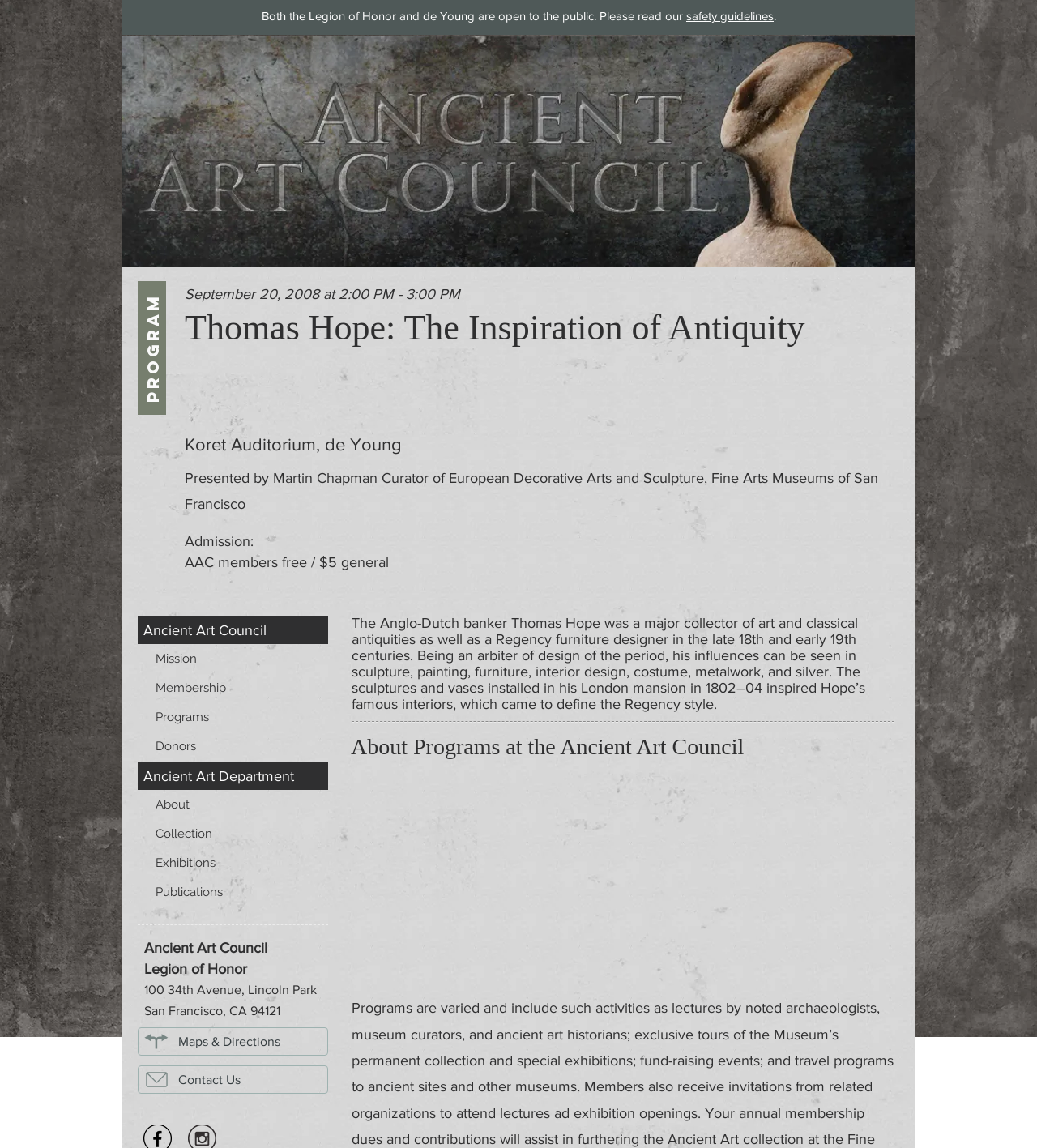Determine the bounding box coordinates for the element that should be clicked to follow this instruction: "Read the safety guidelines". The coordinates should be given as four float numbers between 0 and 1, in the format [left, top, right, bottom].

[0.662, 0.008, 0.746, 0.02]